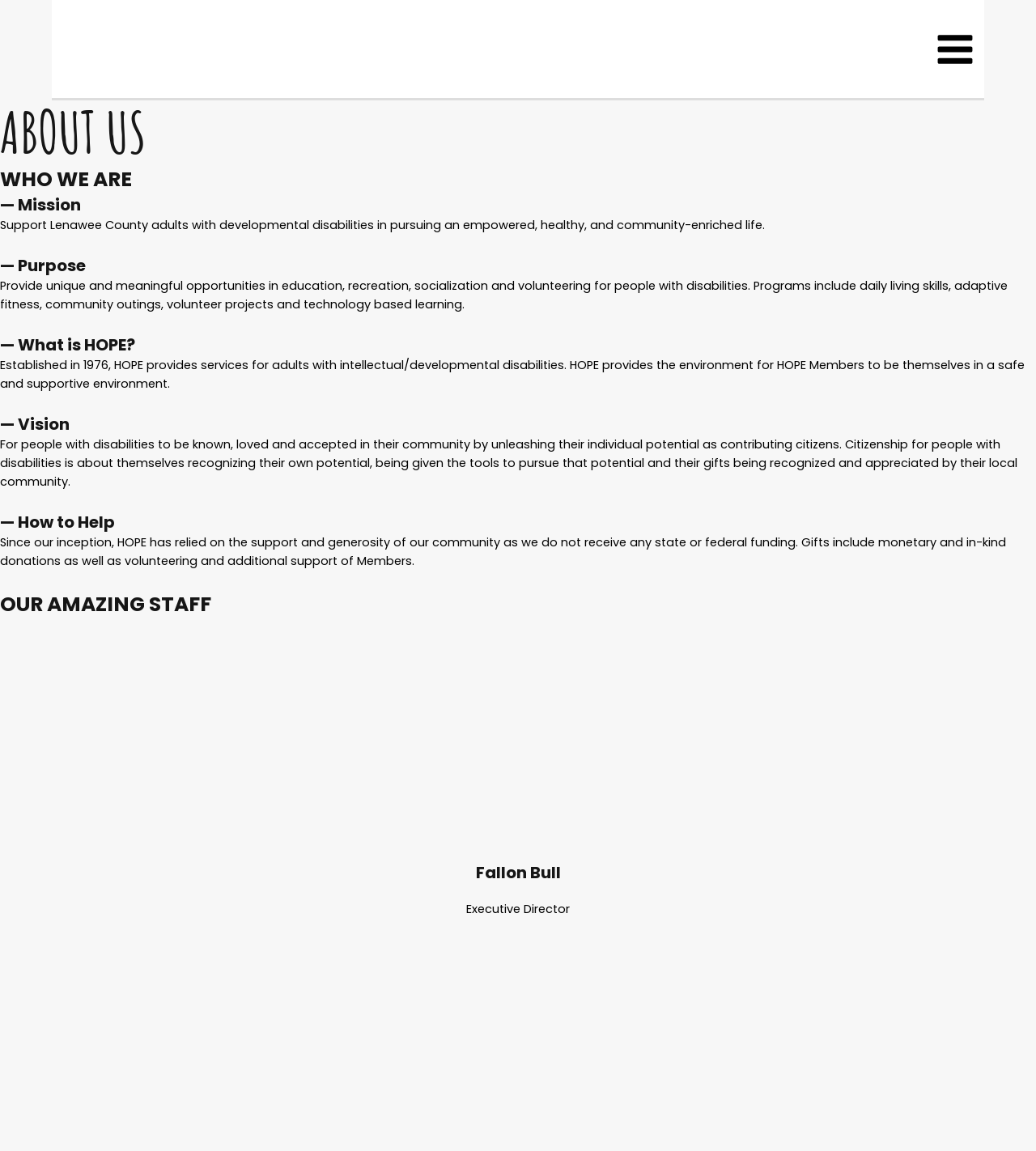Determine the bounding box for the UI element described here: "Main Menu".

[0.894, 0.017, 0.95, 0.068]